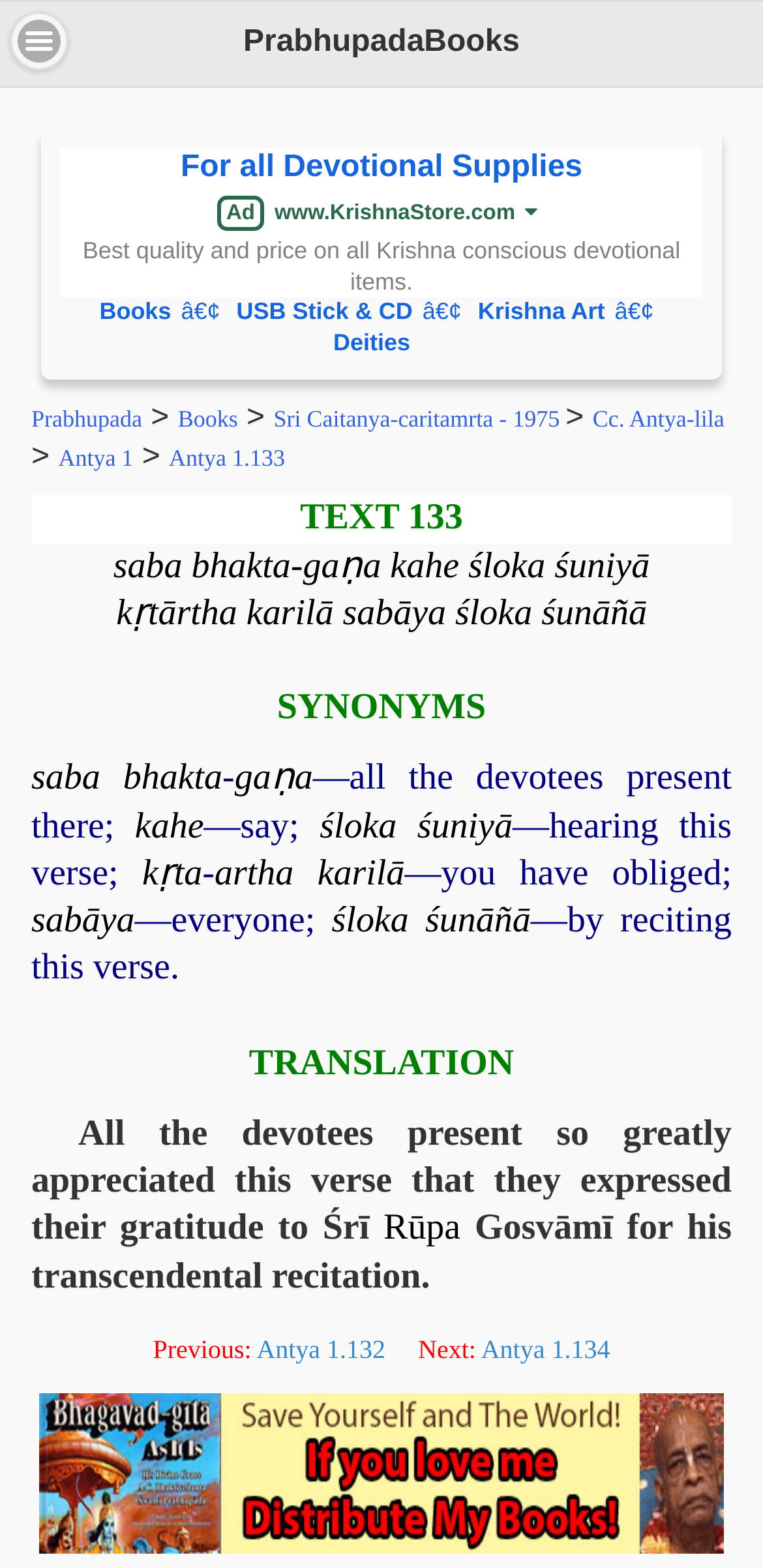Could you locate the bounding box coordinates for the section that should be clicked to accomplish this task: "Go to the 'Antya 1.132' page".

[0.336, 0.851, 0.505, 0.87]